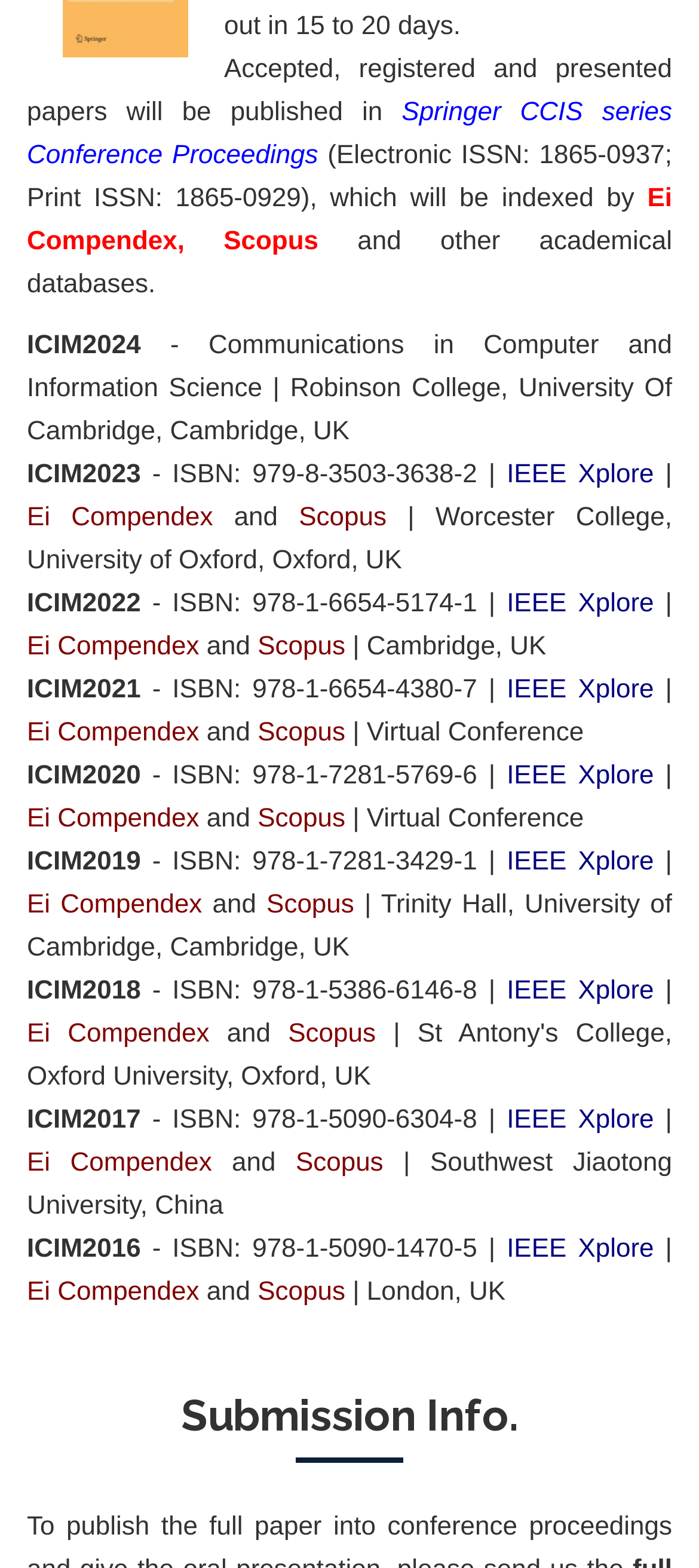Pinpoint the bounding box coordinates of the area that should be clicked to complete the following instruction: "read Submission Info". The coordinates must be given as four float numbers between 0 and 1, i.e., [left, top, right, bottom].

[0.038, 0.888, 0.962, 0.918]